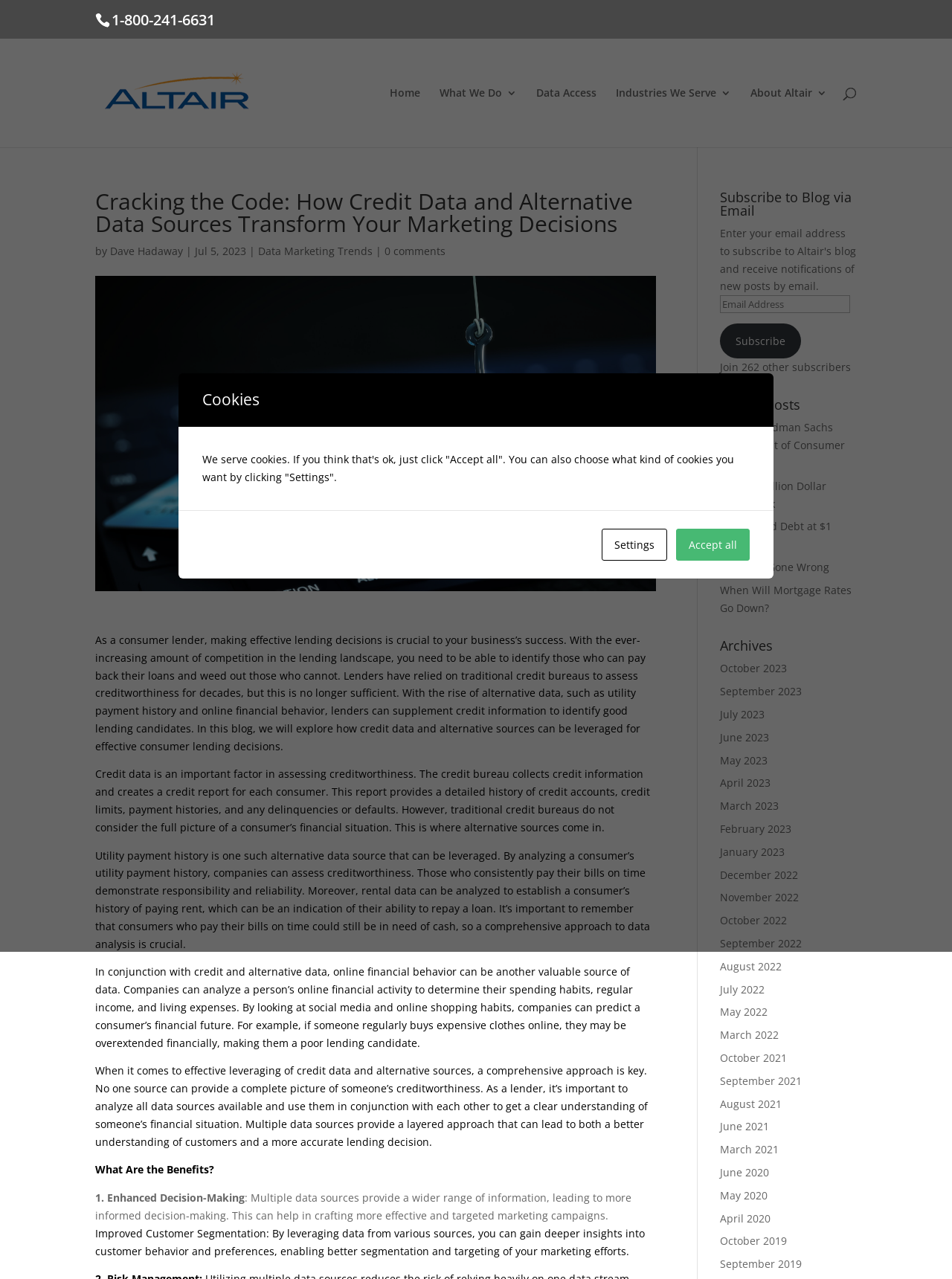Please predict the bounding box coordinates of the element's region where a click is necessary to complete the following instruction: "Read the recent post 'Why Is Goldman Sachs Getting Out of Consumer Lending?'". The coordinates should be represented by four float numbers between 0 and 1, i.e., [left, top, right, bottom].

[0.756, 0.329, 0.888, 0.367]